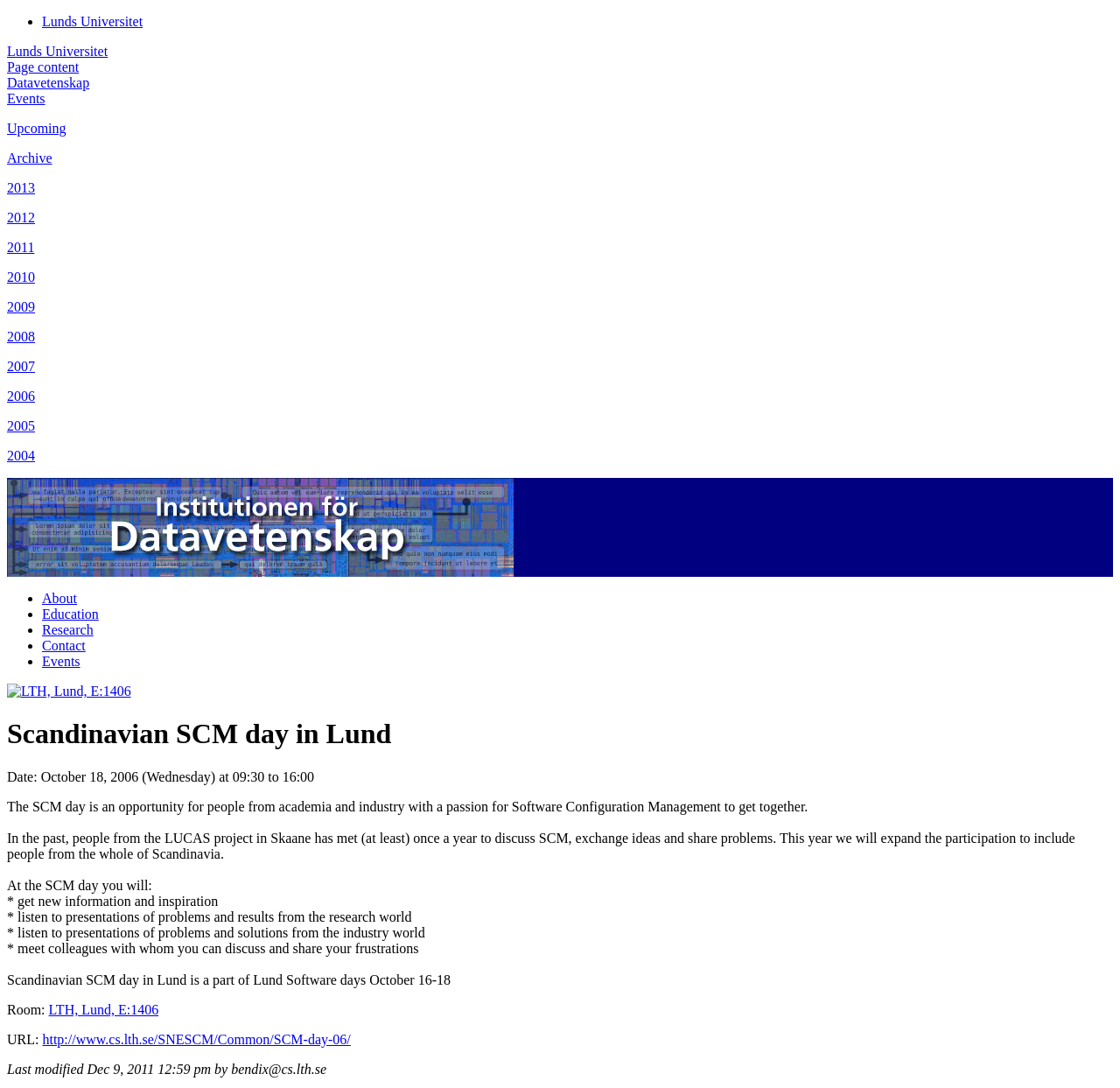Find and specify the bounding box coordinates that correspond to the clickable region for the instruction: "Click on the 'Events' link".

[0.006, 0.084, 0.04, 0.097]